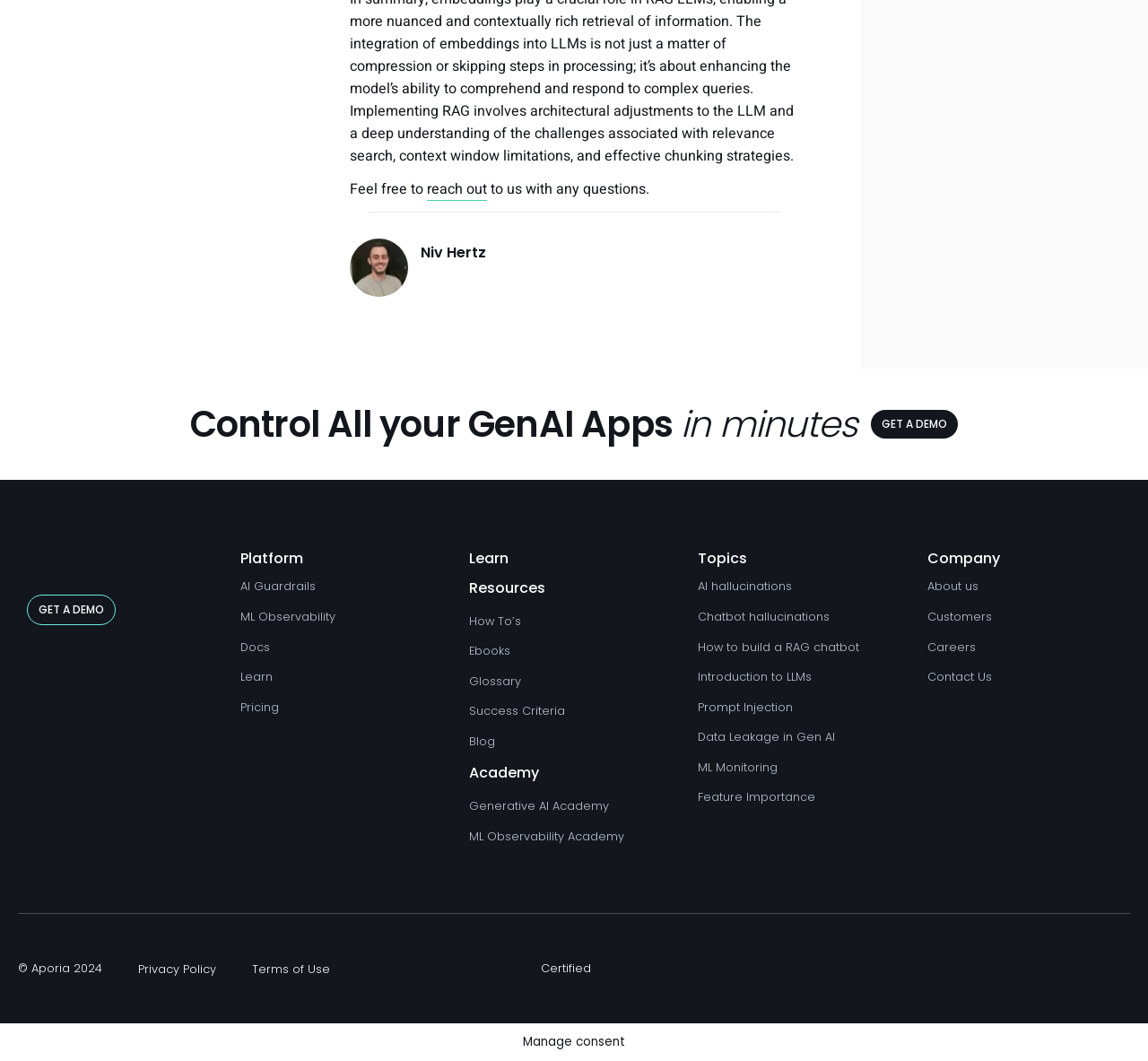What is the main purpose of the platform? Based on the image, give a response in one word or a short phrase.

Control GenAI Apps